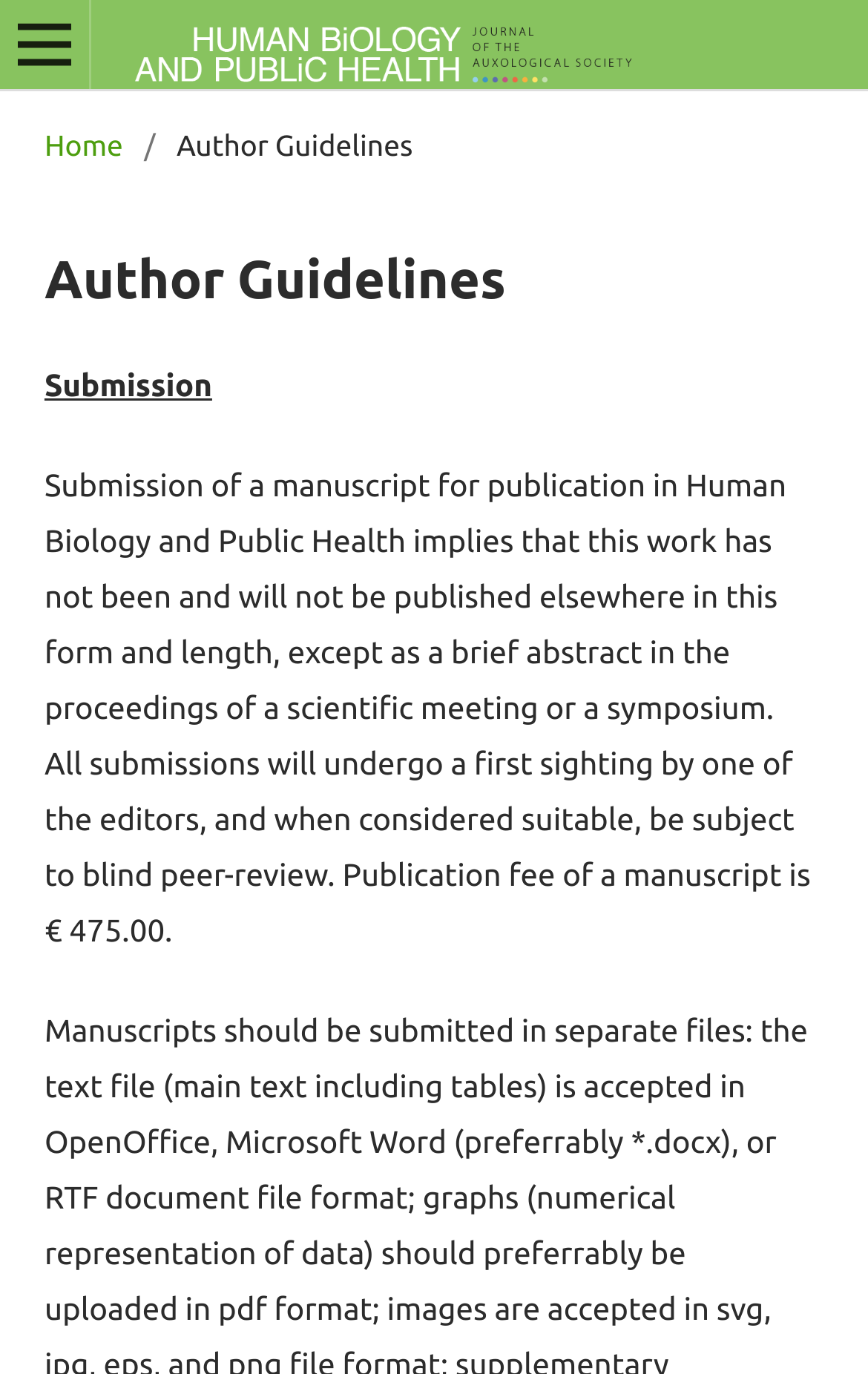What happens to submissions after the first sighting?
Analyze the image and deliver a detailed answer to the question.

The webpage states that 'All submissions will undergo a first sighting by one of the editors, and when considered suitable, be subject to blind peer-review.' This means that after the initial review by an editor, the suitable submissions will be sent for blind peer-review.